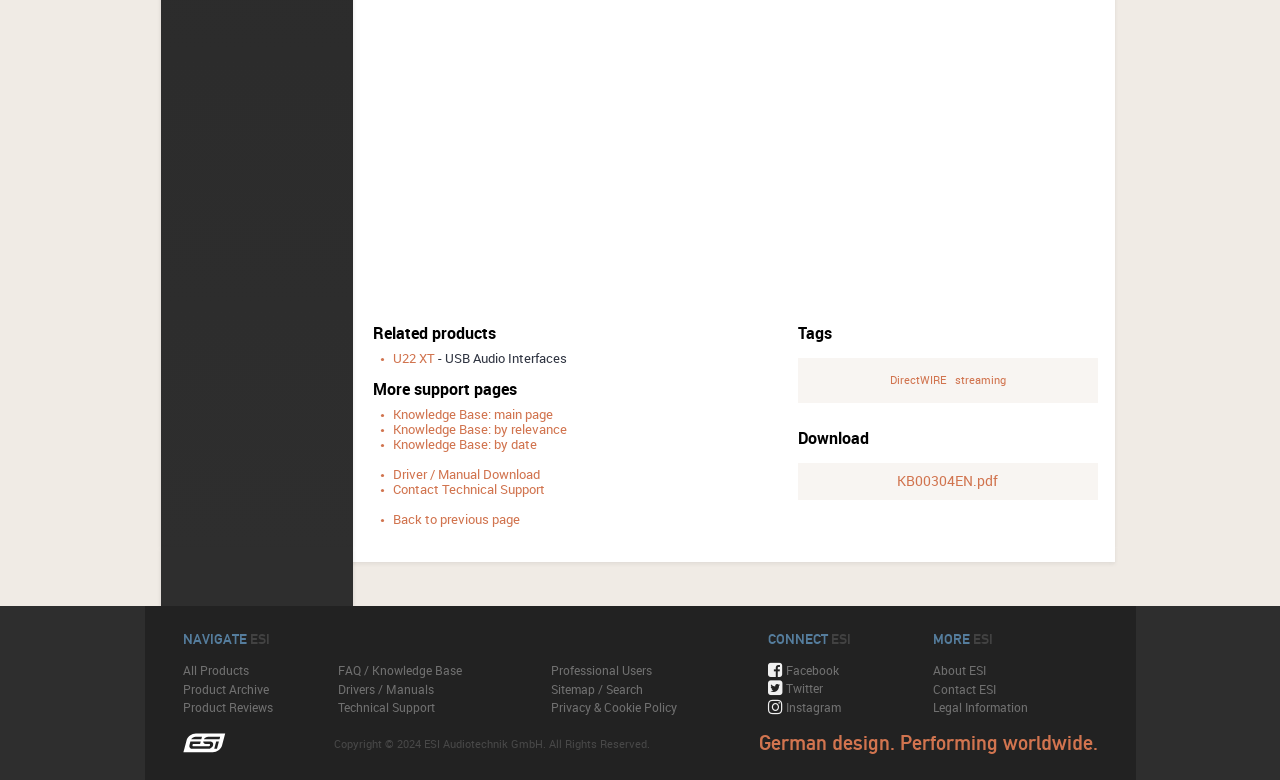Find the bounding box coordinates of the element to click in order to complete the given instruction: "Click on 'U22 XT'."

[0.307, 0.448, 0.339, 0.47]